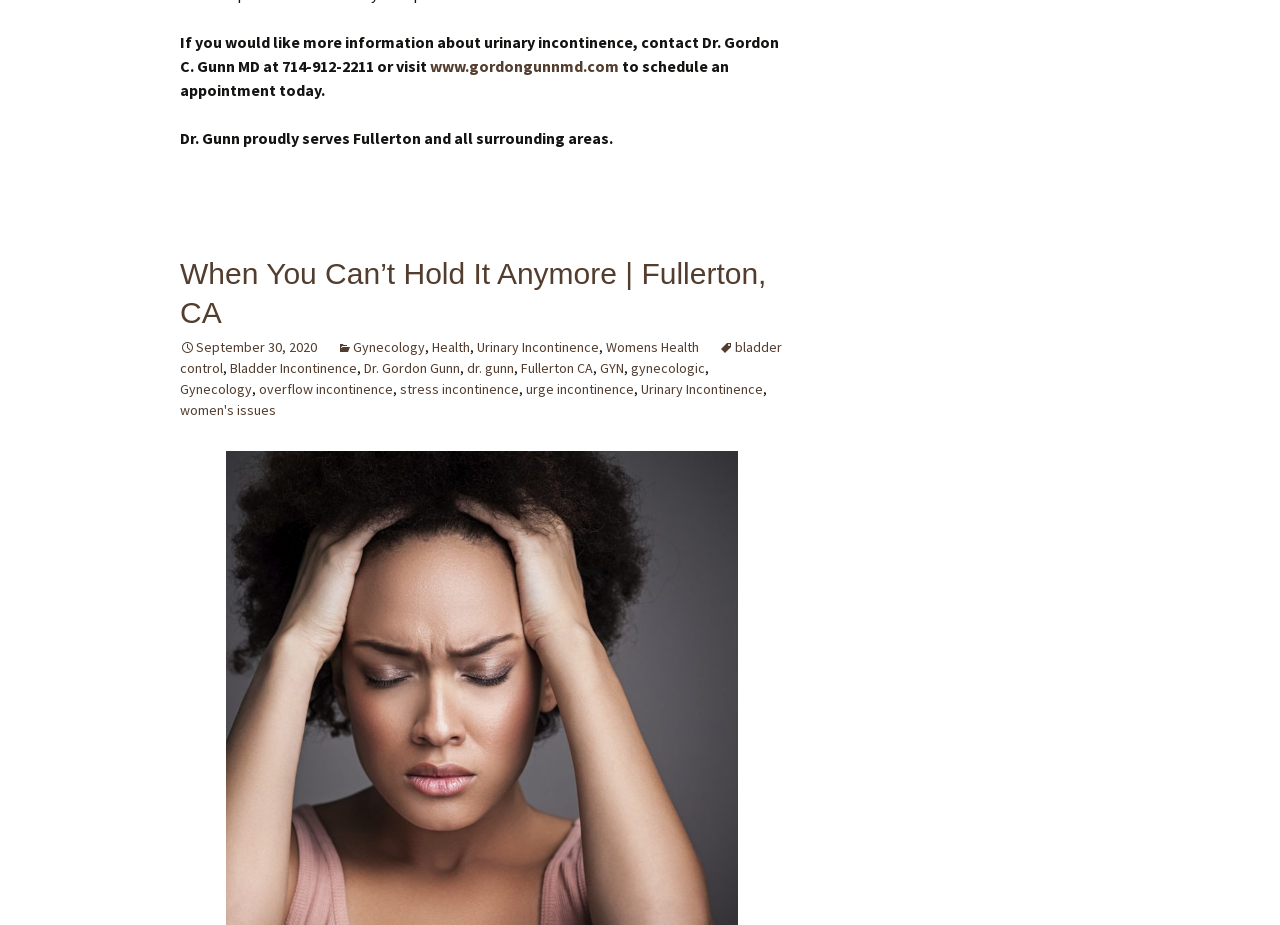Give the bounding box coordinates for this UI element: "Gynecology". The coordinates should be four float numbers between 0 and 1, arranged as [left, top, right, bottom].

[0.263, 0.365, 0.332, 0.385]